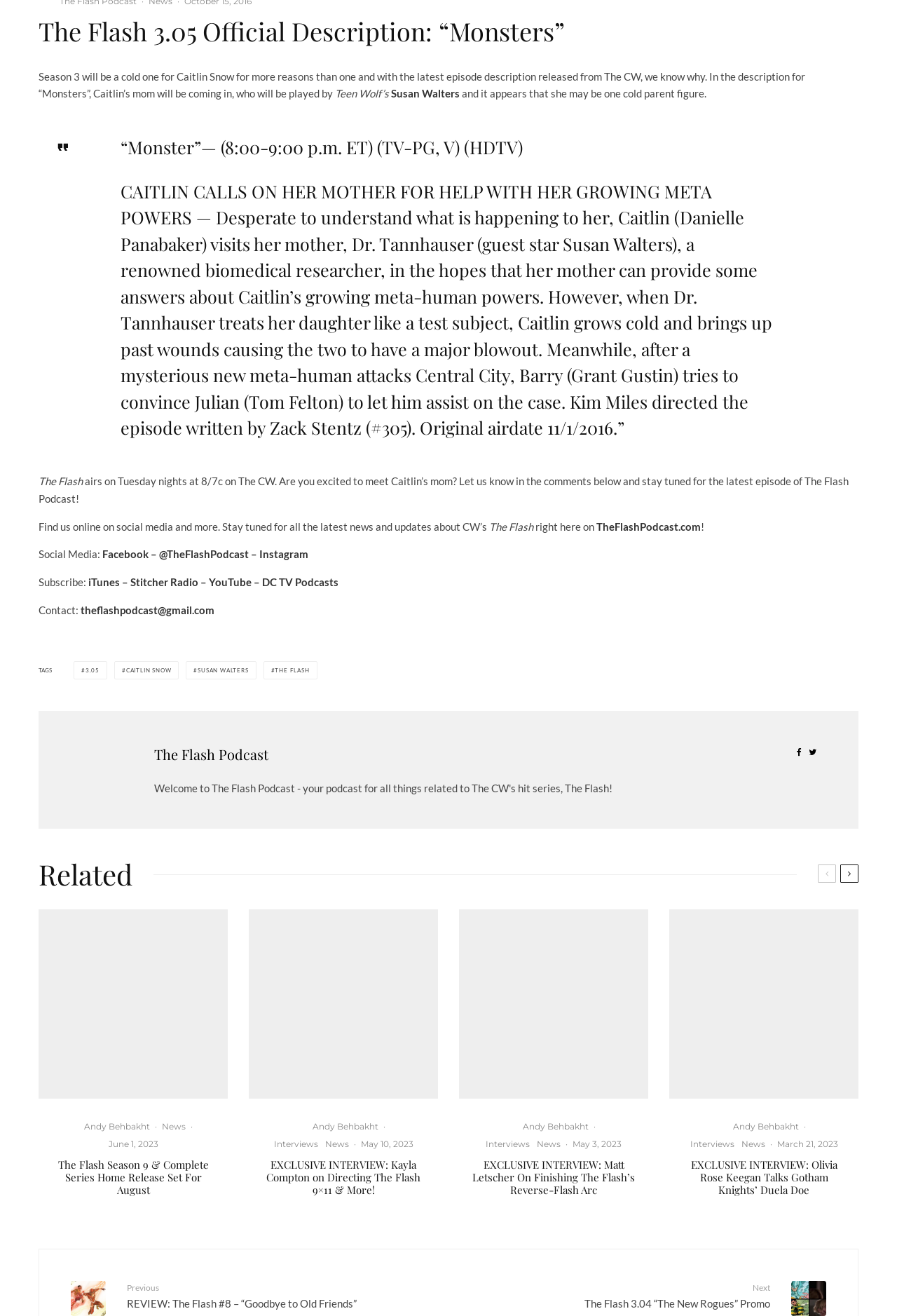Please respond to the question with a concise word or phrase:
What is the name of the actress who plays Caitlin?

Danielle Panabaker